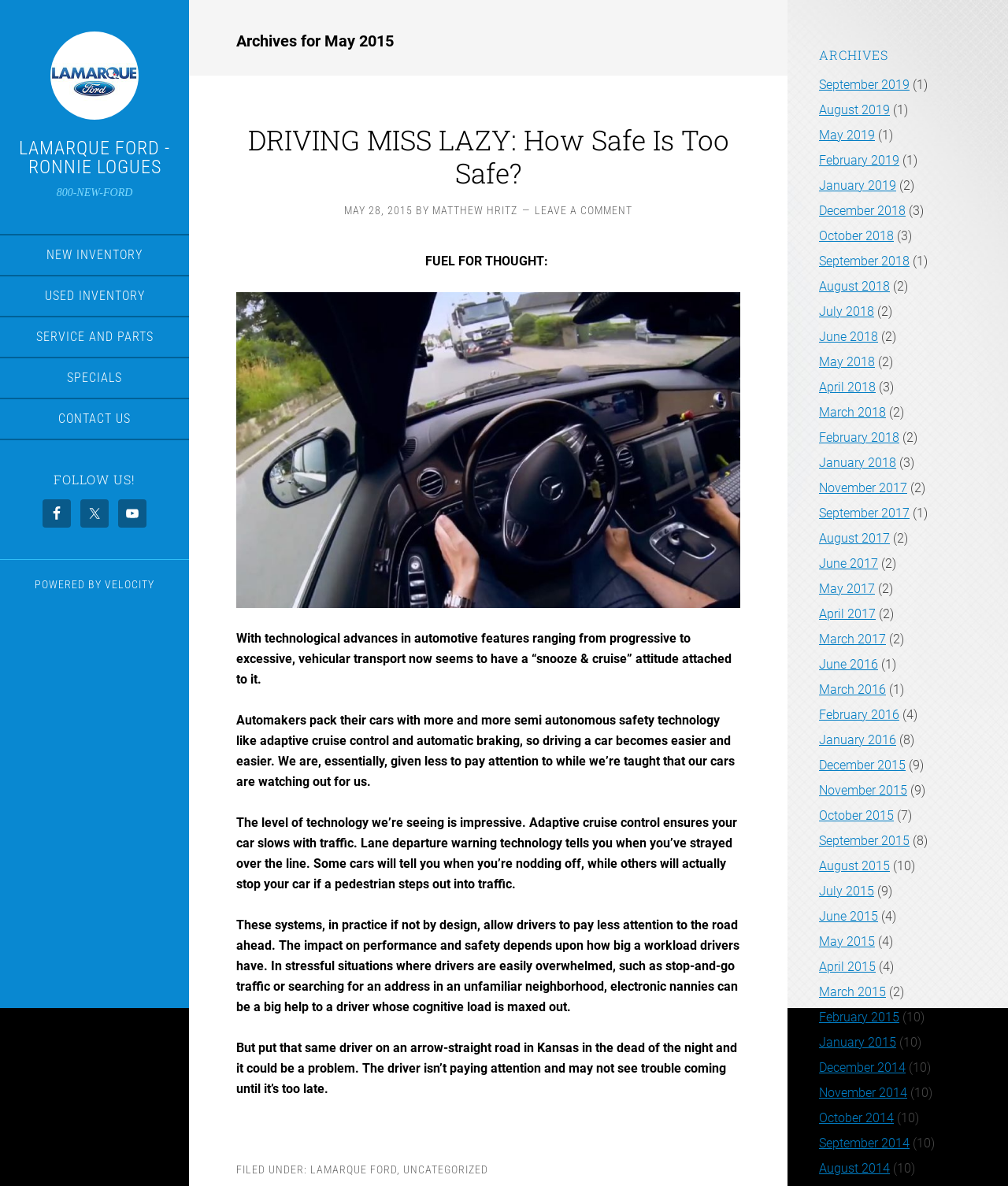How many blog posts are there in May 2019?
Look at the image and answer the question with a single word or phrase.

1